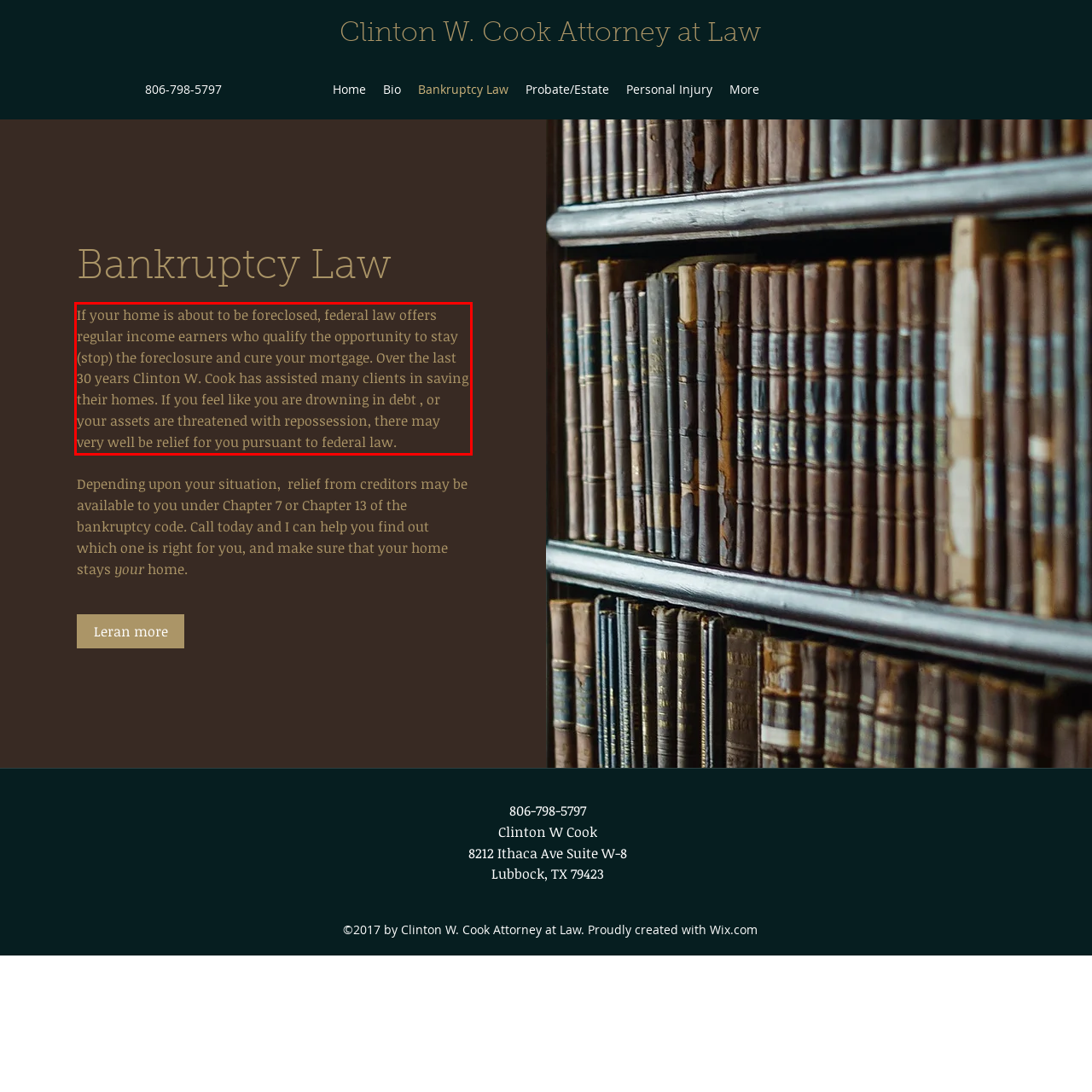You have a screenshot of a webpage with a red bounding box. Use OCR to generate the text contained within this red rectangle.

If your home is about to be foreclosed, federal law offers regular income earners who qualify the opportunity to stay (stop) the foreclosure and cure your mortgage. Over the last 30 years Clinton W. Cook has assisted many clients in saving their homes. If you feel like you are drowning in debt , or your assets are threatened with repossession, there may very well be relief for you pursuant to federal law.